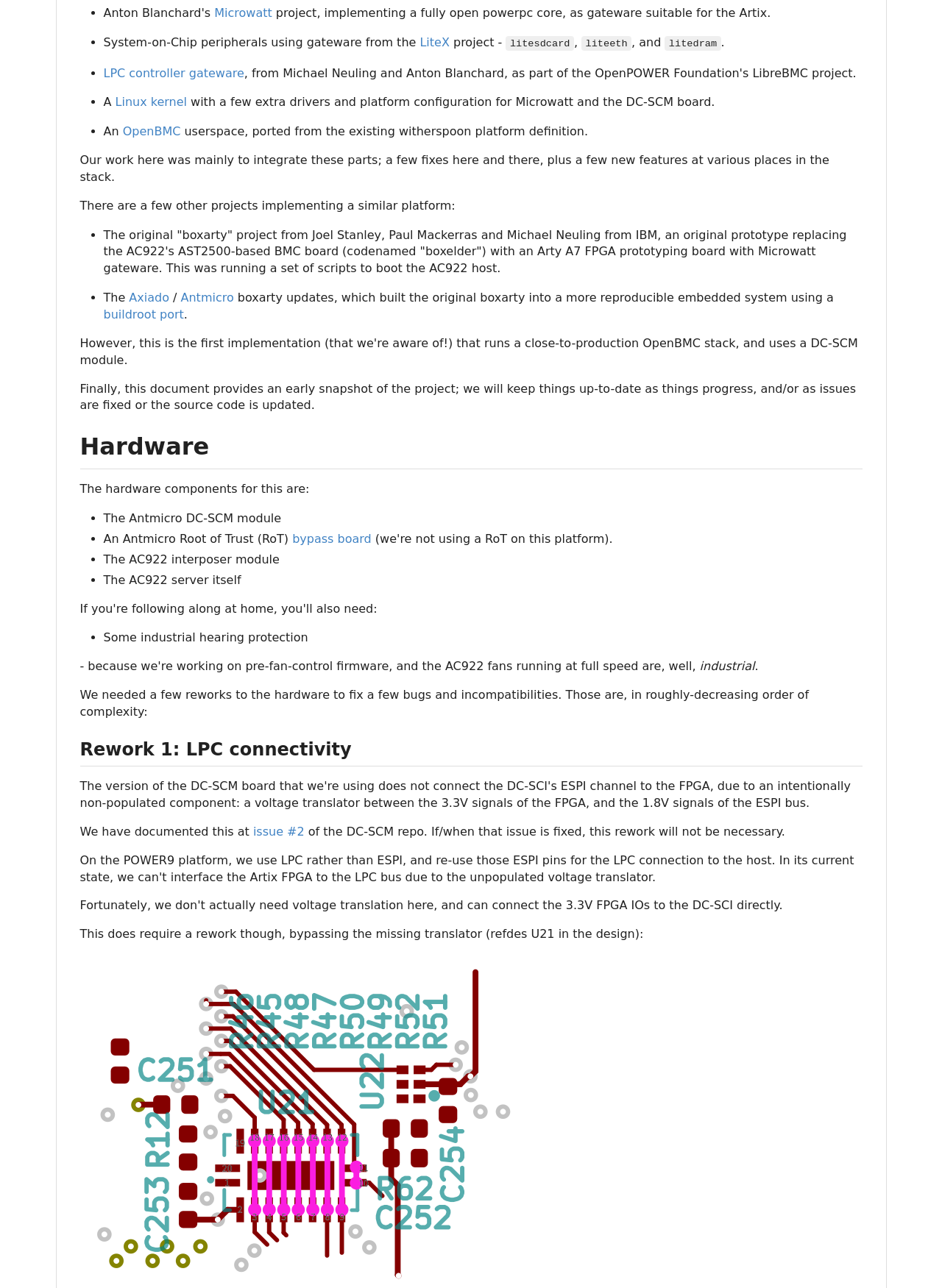Predict the bounding box of the UI element that fits this description: "parent_node: Search name="s"".

None